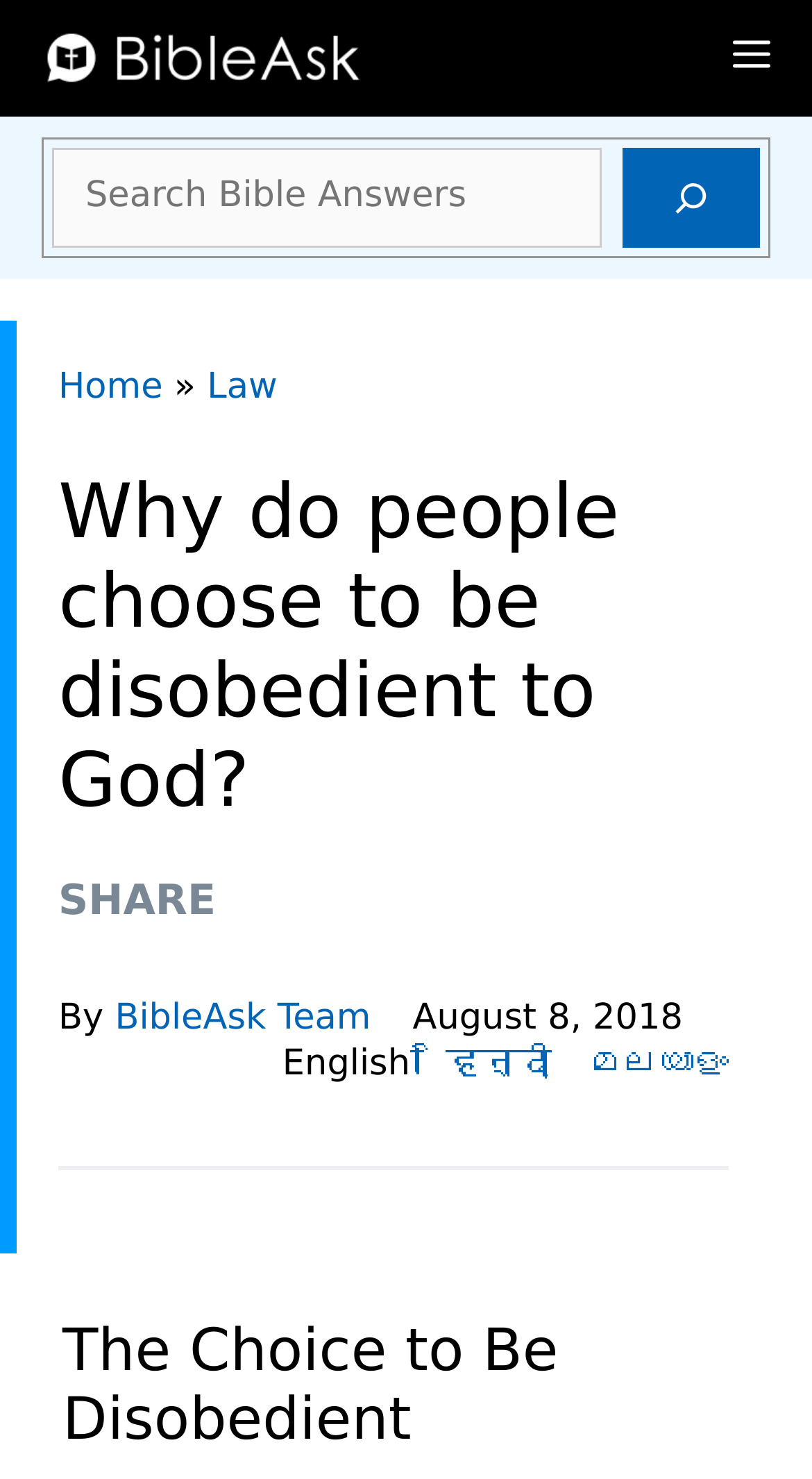Kindly respond to the following question with a single word or a brief phrase: 
What language options are available on the webpage?

English, हिन्दी, മലയാളം